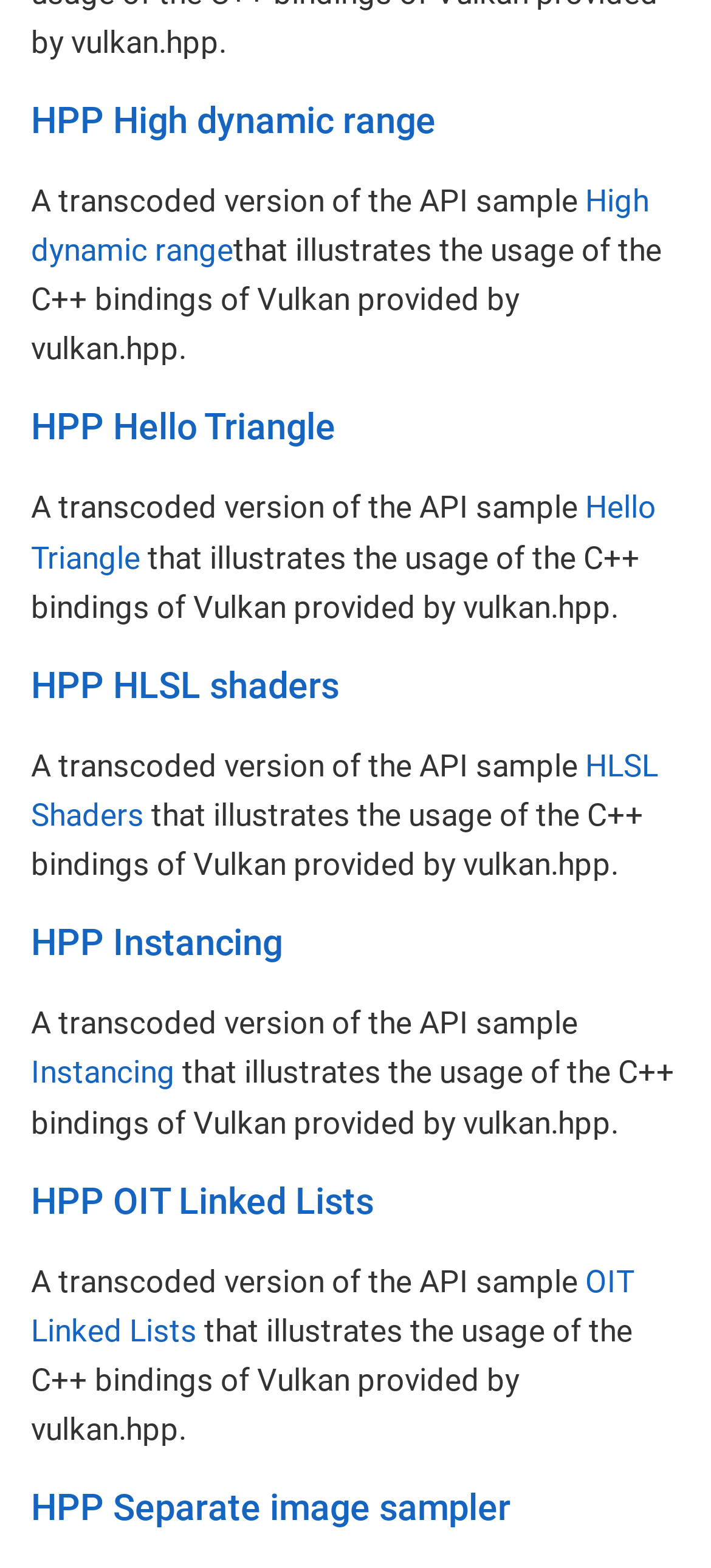Pinpoint the bounding box coordinates for the area that should be clicked to perform the following instruction: "Check out OIT Linked Lists".

[0.044, 0.753, 0.526, 0.78]